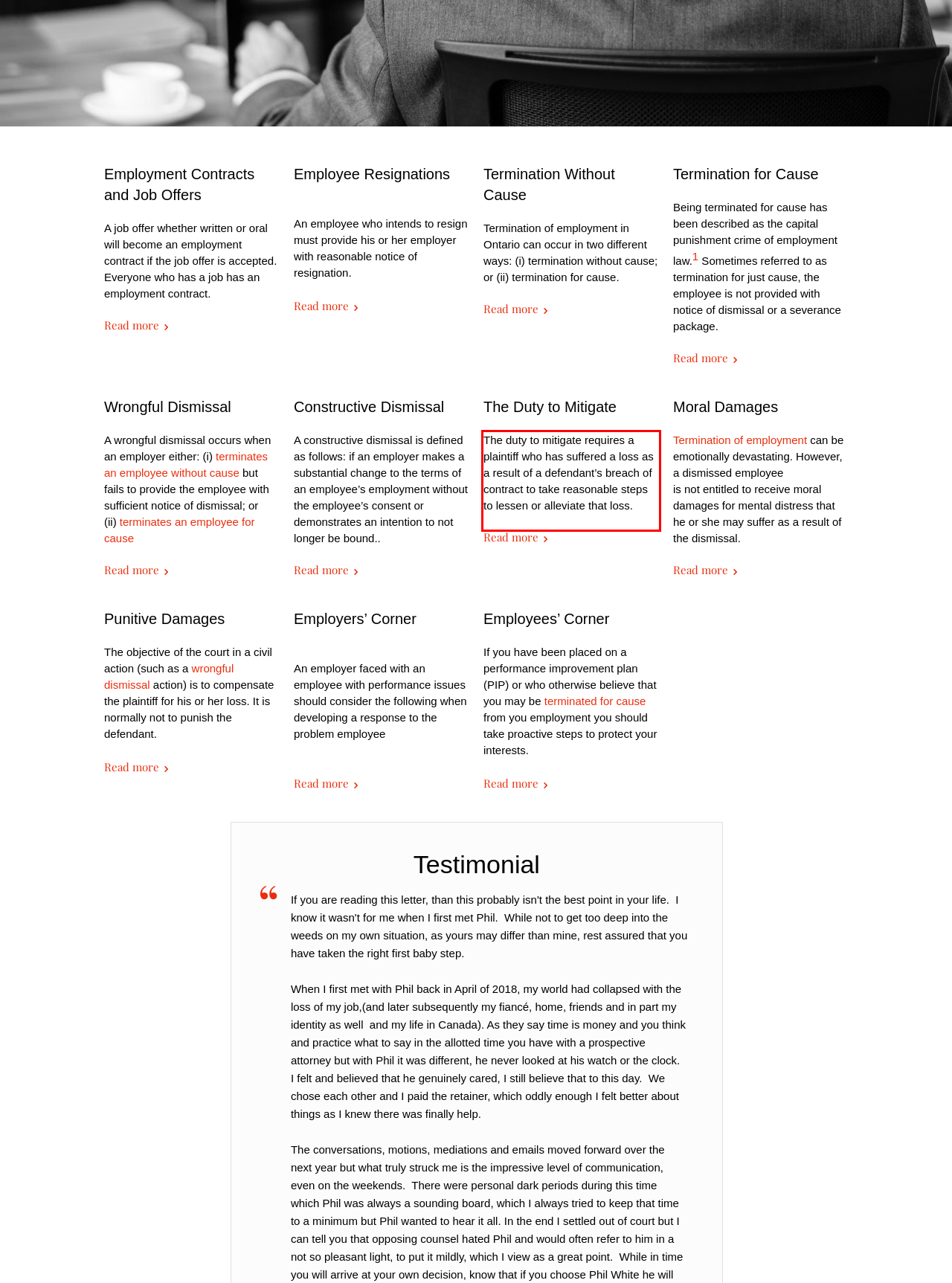Observe the screenshot of the webpage, locate the red bounding box, and extract the text content within it.

The duty to mitigate requires a plaintiff who has suffered a loss as a result of a defendant’s breach of contract to take reasonable steps to lessen or alleviate that loss.